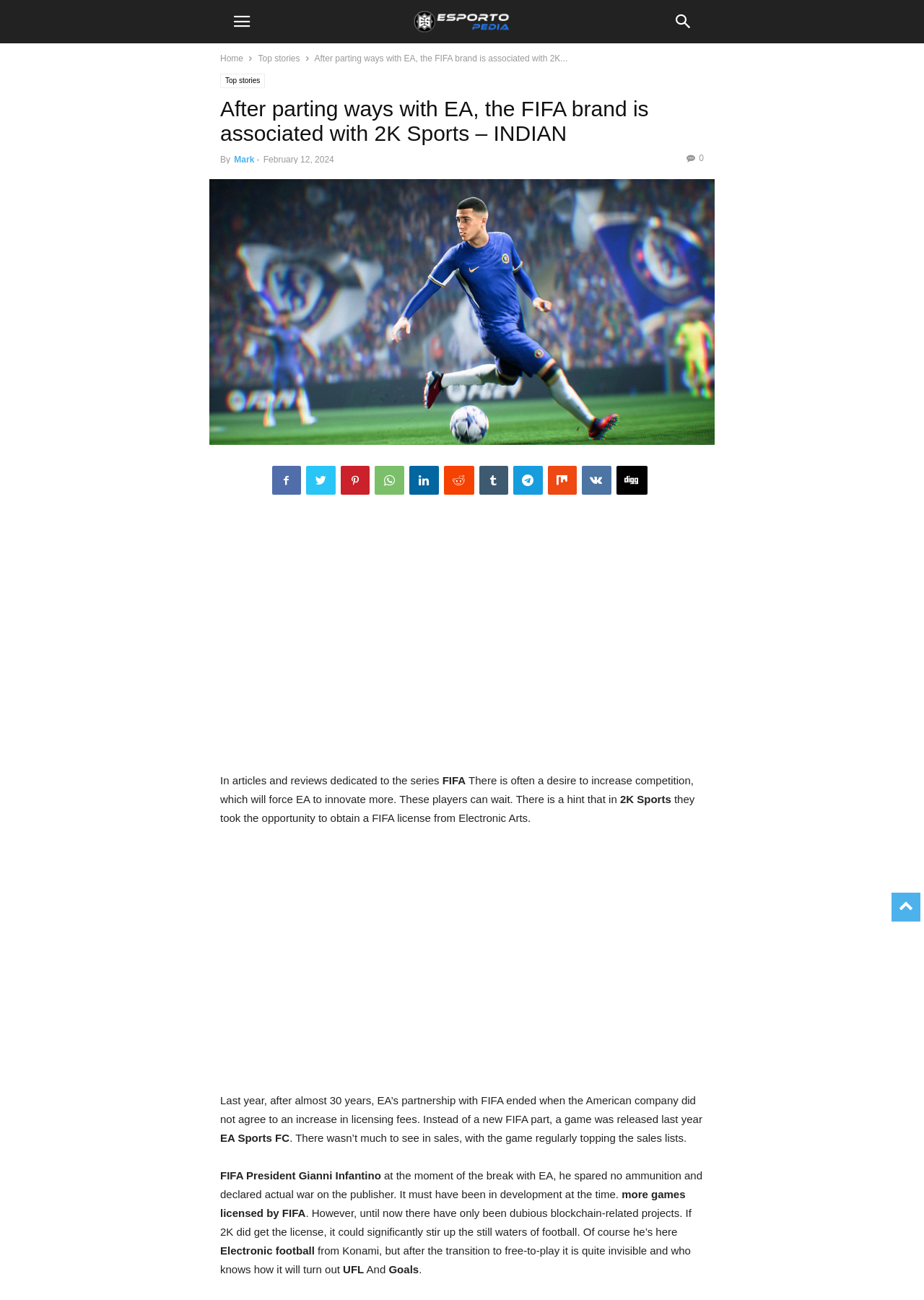Please give the bounding box coordinates of the area that should be clicked to fulfill the following instruction: "Click the 'to-top' link". The coordinates should be in the format of four float numbers from 0 to 1, i.e., [left, top, right, bottom].

[0.965, 0.687, 0.996, 0.699]